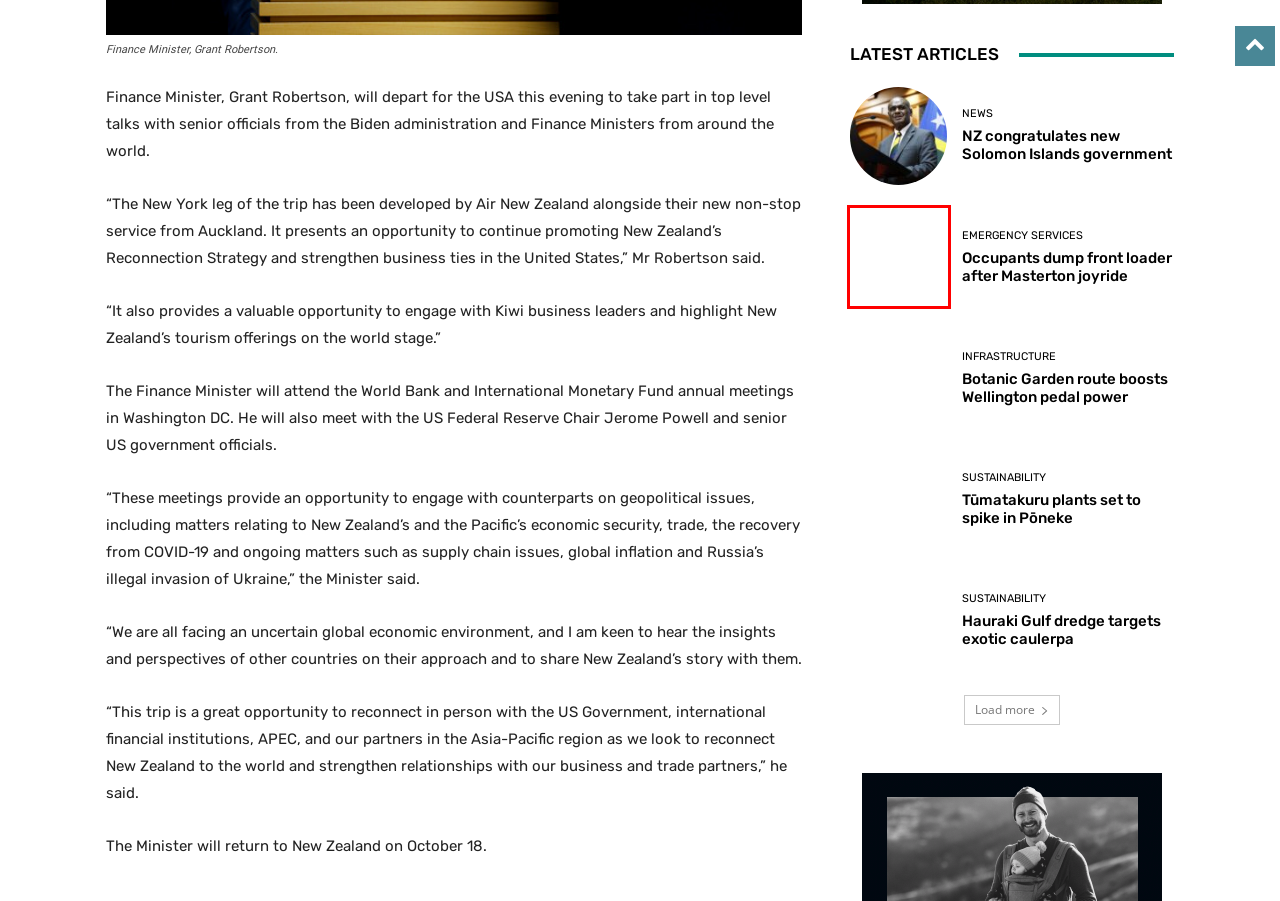Given a screenshot of a webpage with a red bounding box, please pick the webpage description that best fits the new webpage after clicking the element inside the bounding box. Here are the candidates:
A. Hauraki Gulf dredge targets exotic caulerpa - Inside Government NZ
B. Tūmatakuru plants set to spike in Pōneke - Inside Government NZ
C. Conferences/Events/Expos Archives - Inside Government NZ
D. Botanic Garden route boosts Wellington pedal power - Inside Government NZ
E. Awards & Recognition Archives - Inside Government NZ
F. Occupants dump front loader after Masterton joyride - Inside Government NZ
G. NZ congratulates new Solomon Islands government - Inside Government NZ
H. Training Archives - Inside Government NZ

F